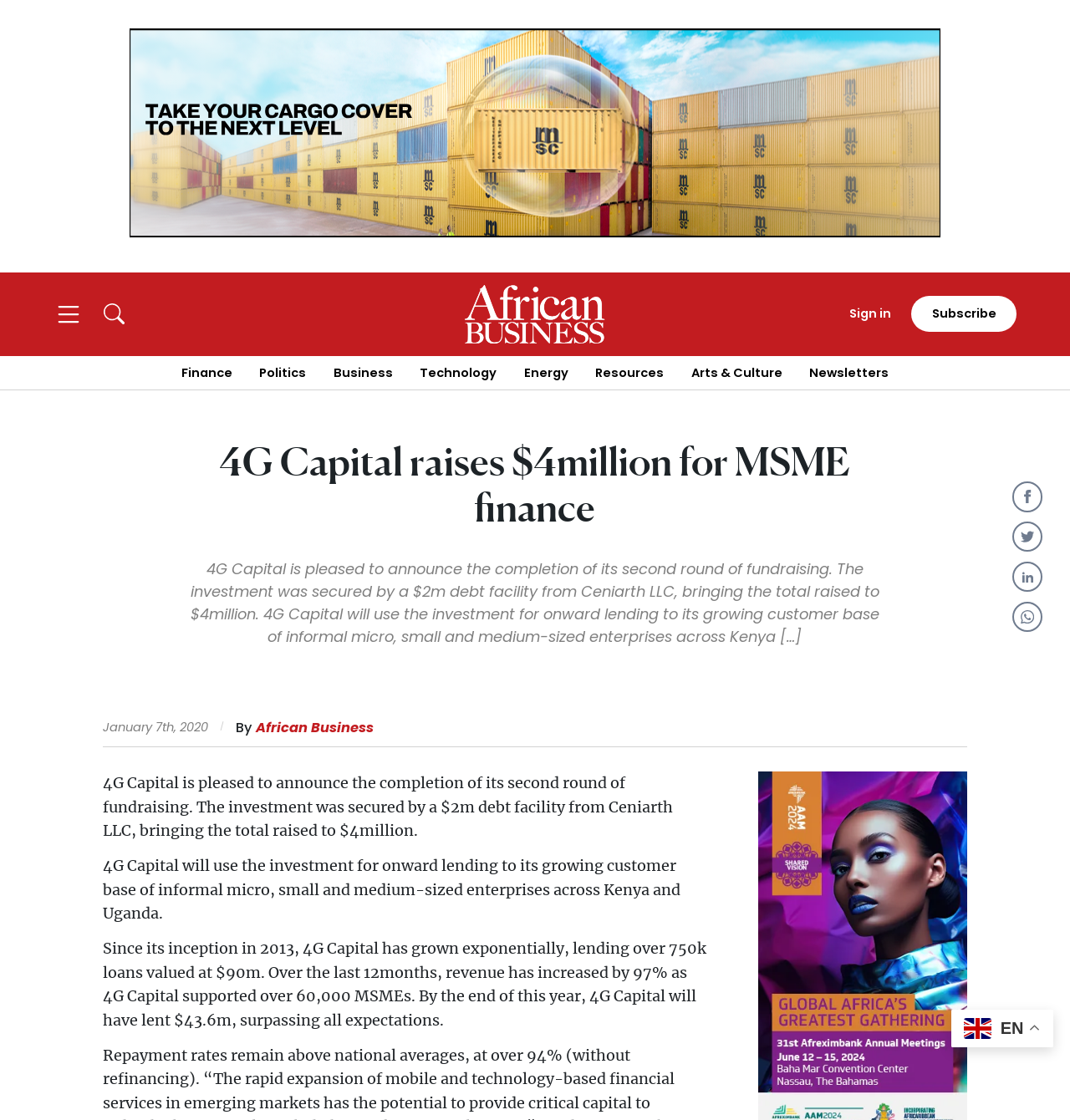Find and specify the bounding box coordinates that correspond to the clickable region for the instruction: "Click on Finance".

[0.169, 0.325, 0.217, 0.34]